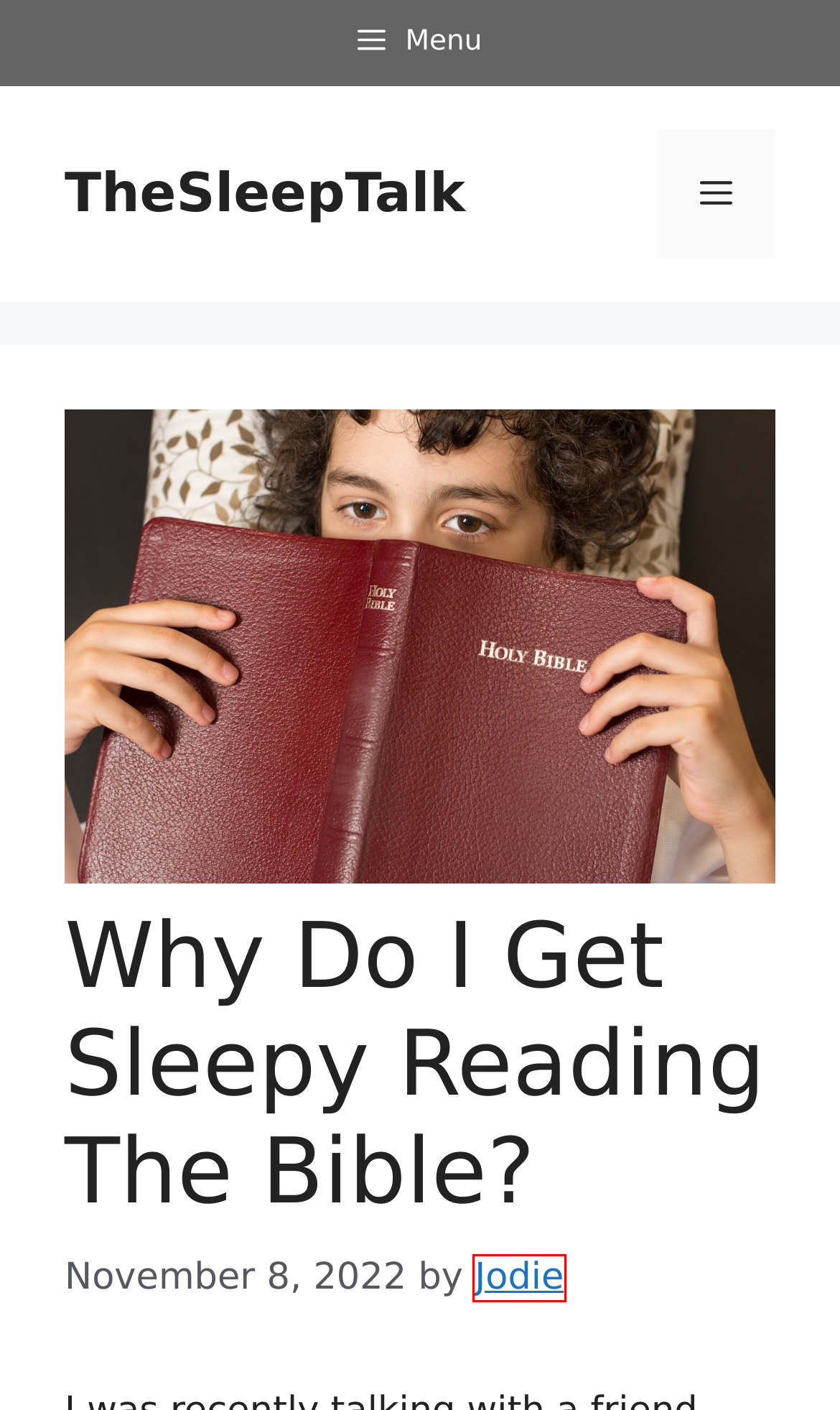Look at the screenshot of a webpage with a red bounding box and select the webpage description that best corresponds to the new page after clicking the element in the red box. Here are the options:
A. TheSleepTalk - All about Sleep
B. Why Does Boredom Make You Tired? - TheSleepTalk
C. Jodie, Author at TheSleepTalk
D. Sleeping In A Cold Room: Pros And Cons - TheSleepTalk
E. Types of Mattress: What's the Difference and How to Choose the Right one for you? - TheSleepTalk
F. Why Do I Get Sleepy When I Study? - And 18 Ways To Avoid It - TheSleepTalk
G. Can Being At Home All Day Make You Tired? - TheSleepTalk
H. Why Does Getting A Tattoo Make You Tired? - TheSleepTalk

C